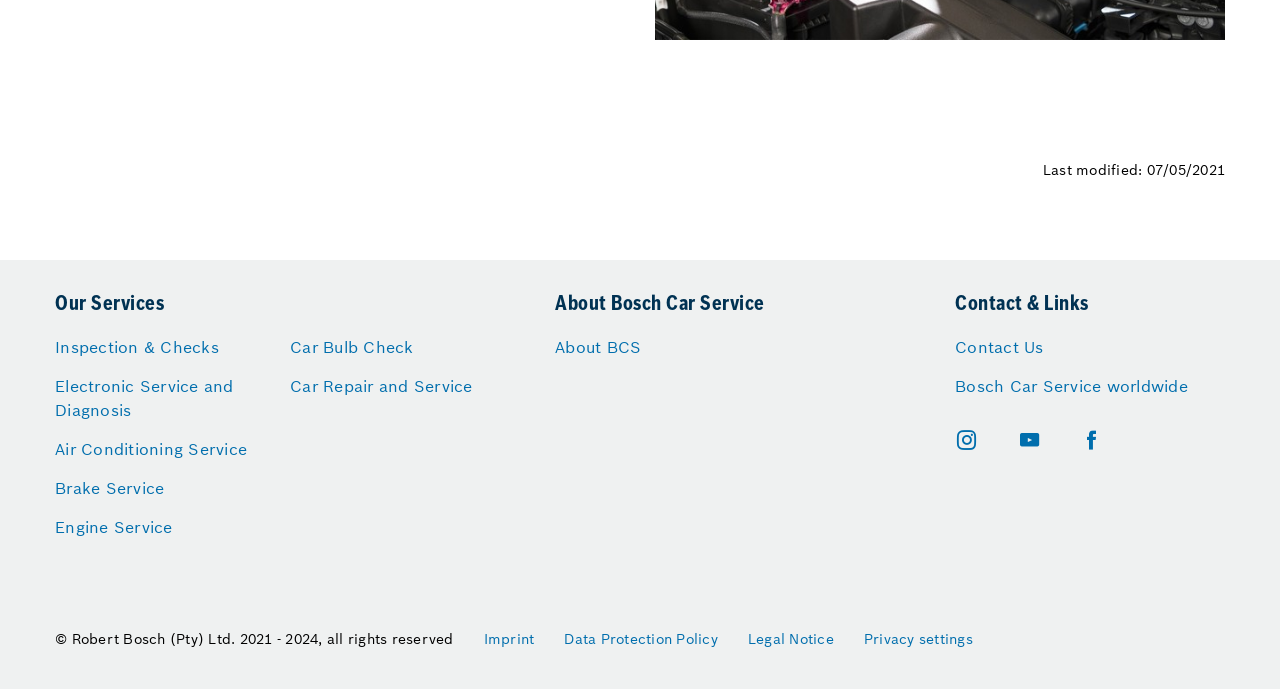Find the bounding box coordinates for the HTML element specified by: "aria-label="facebook"".

[0.844, 0.621, 0.862, 0.655]